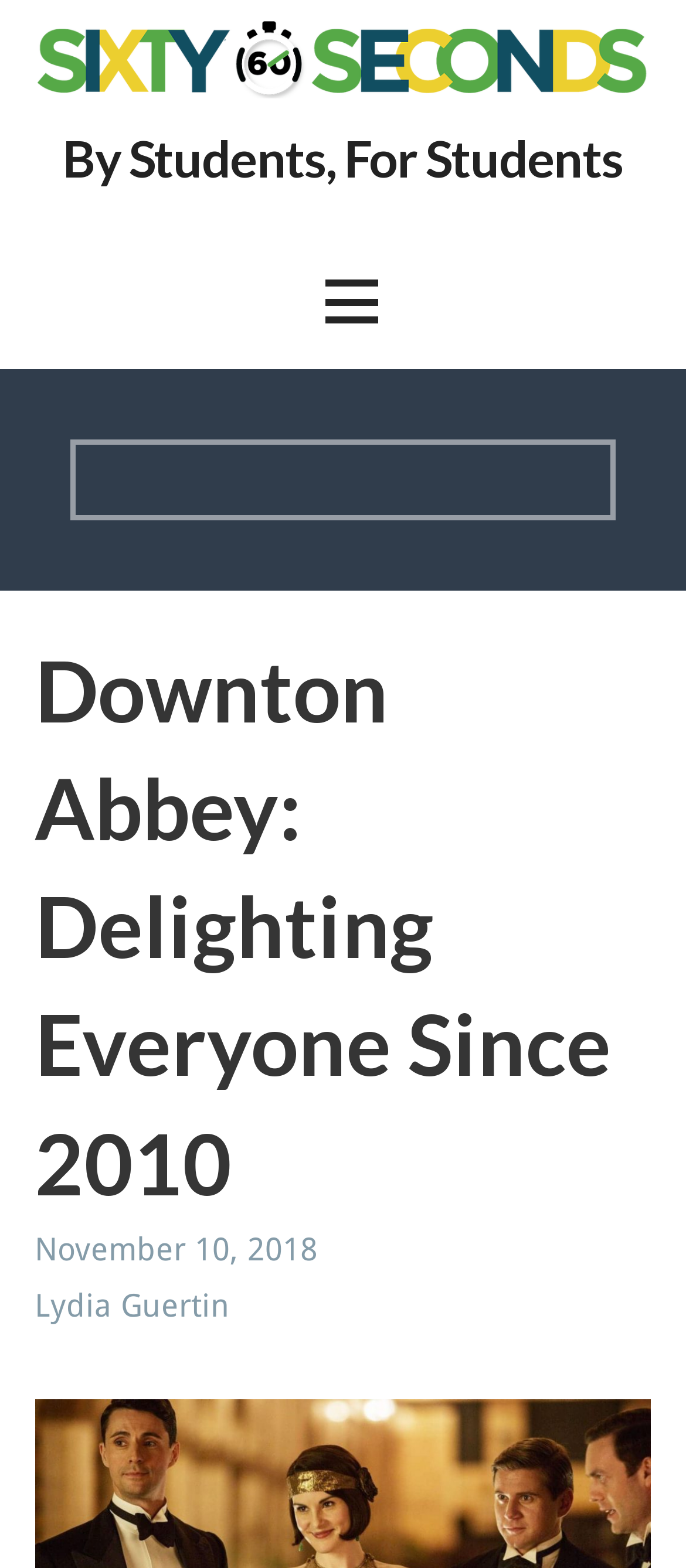Who is the author of the article?
Please answer the question with a single word or phrase, referencing the image.

Lydia Guertin